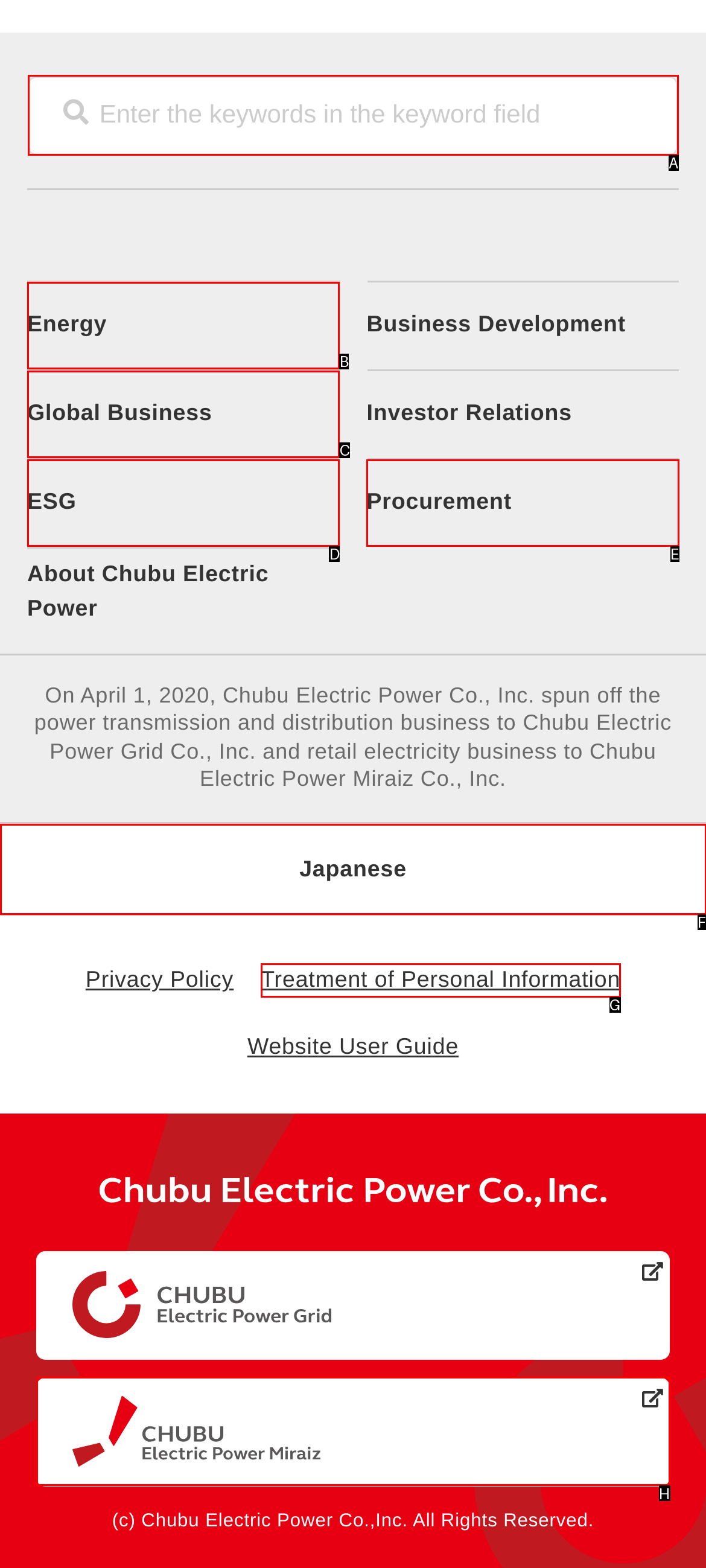Select the appropriate HTML element that needs to be clicked to finish the task: search for a group
Reply with the letter of the chosen option.

A